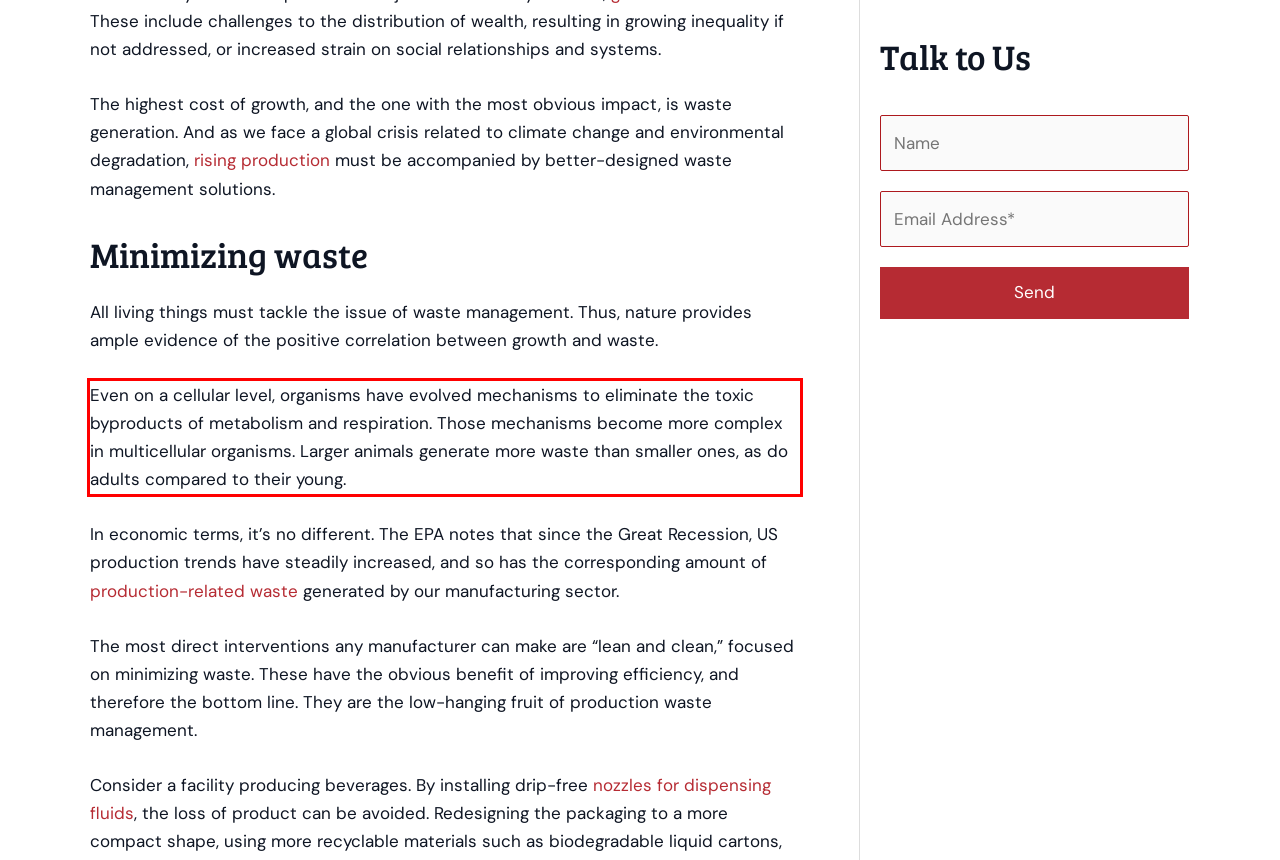Given a webpage screenshot, identify the text inside the red bounding box using OCR and extract it.

Even on a cellular level, organisms have evolved mechanisms to eliminate the toxic byproducts of metabolism and respiration. Those mechanisms become more complex in multicellular organisms. Larger animals generate more waste than smaller ones, as do adults compared to their young.